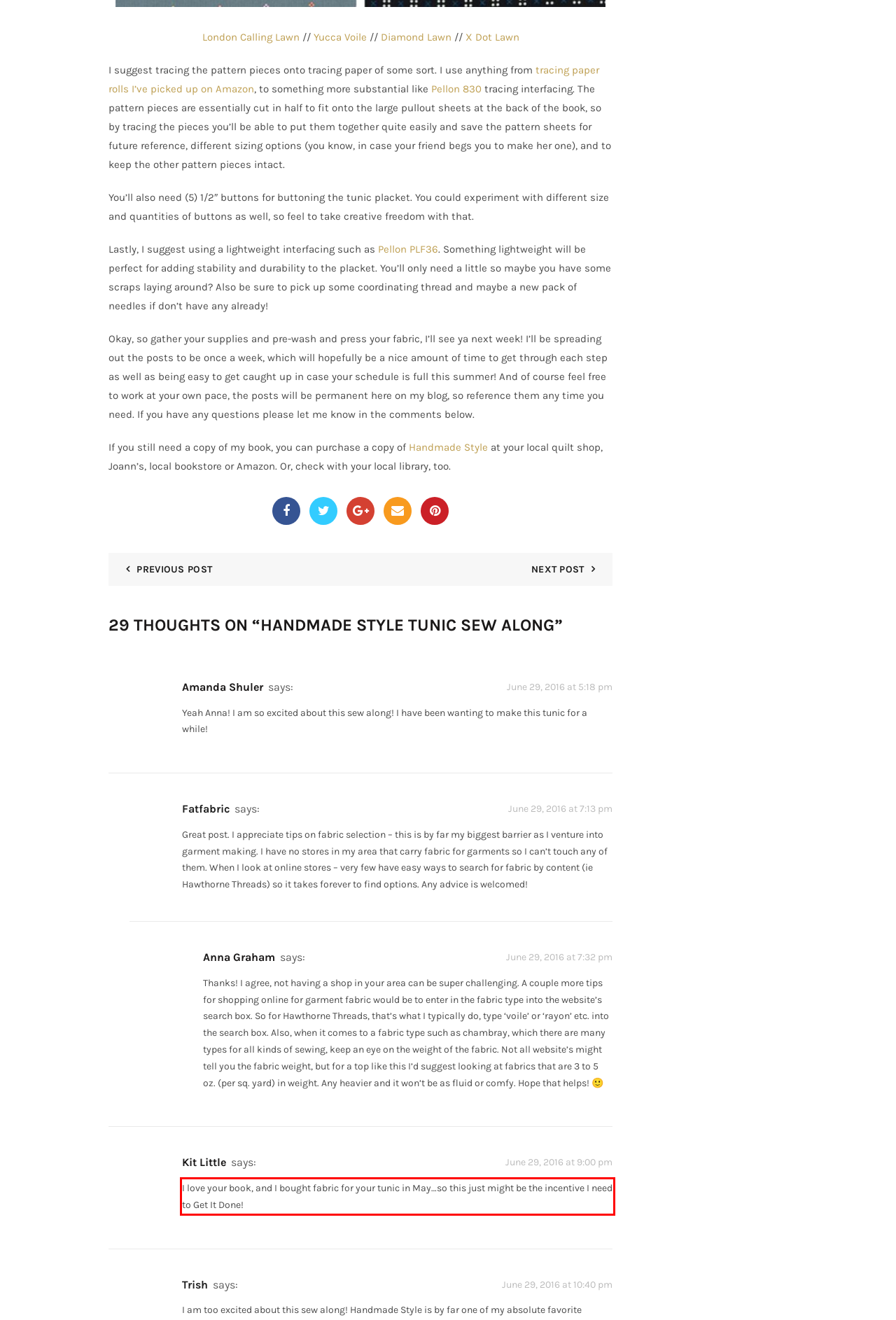Analyze the screenshot of the webpage and extract the text from the UI element that is inside the red bounding box.

I love your book, and I bought fabric for your tunic in May…so this just might be the incentive I need to Get It Done!